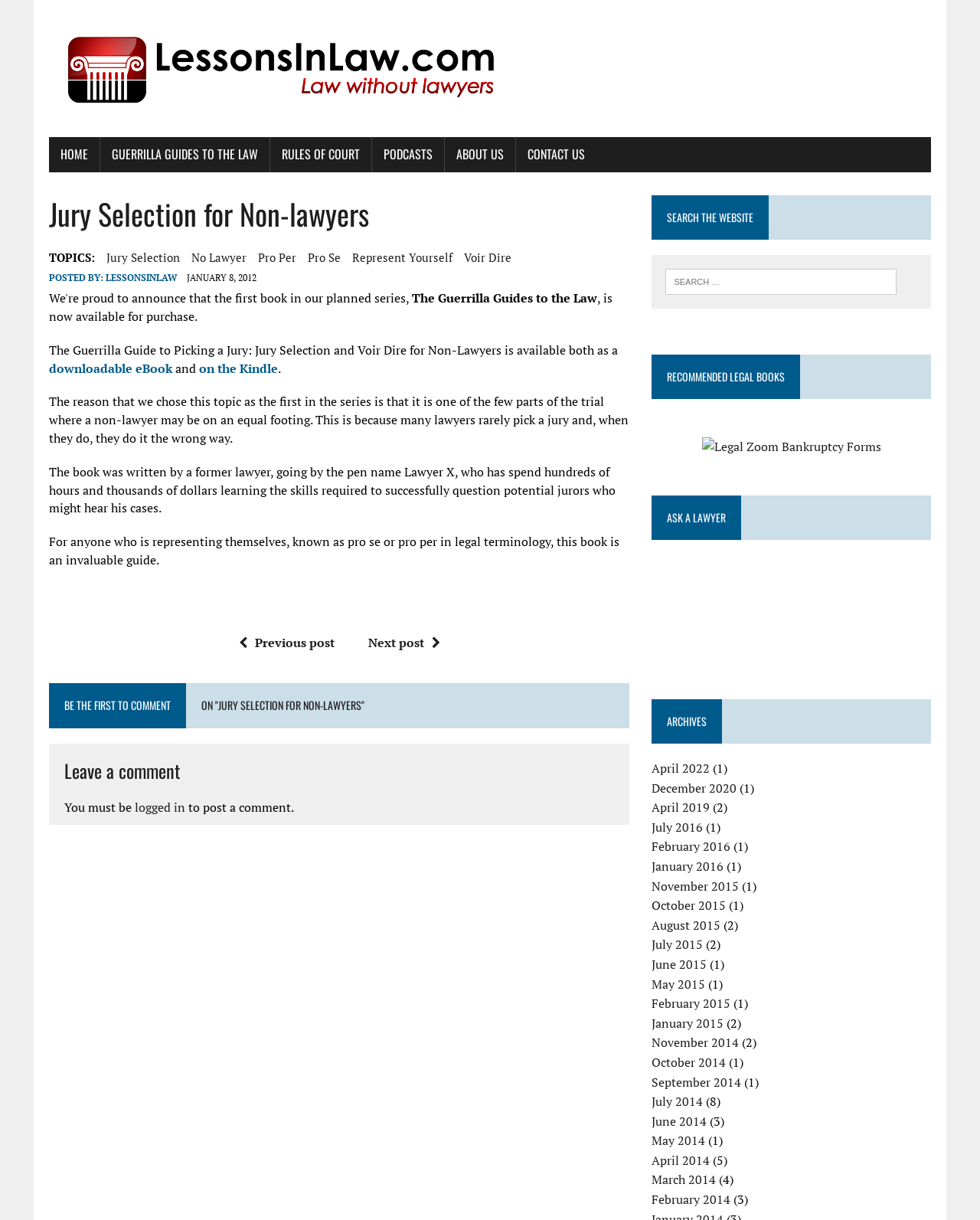Using the provided description: "Rules of Court", find the bounding box coordinates of the corresponding UI element. The output should be four float numbers between 0 and 1, in the format [left, top, right, bottom].

[0.276, 0.112, 0.379, 0.141]